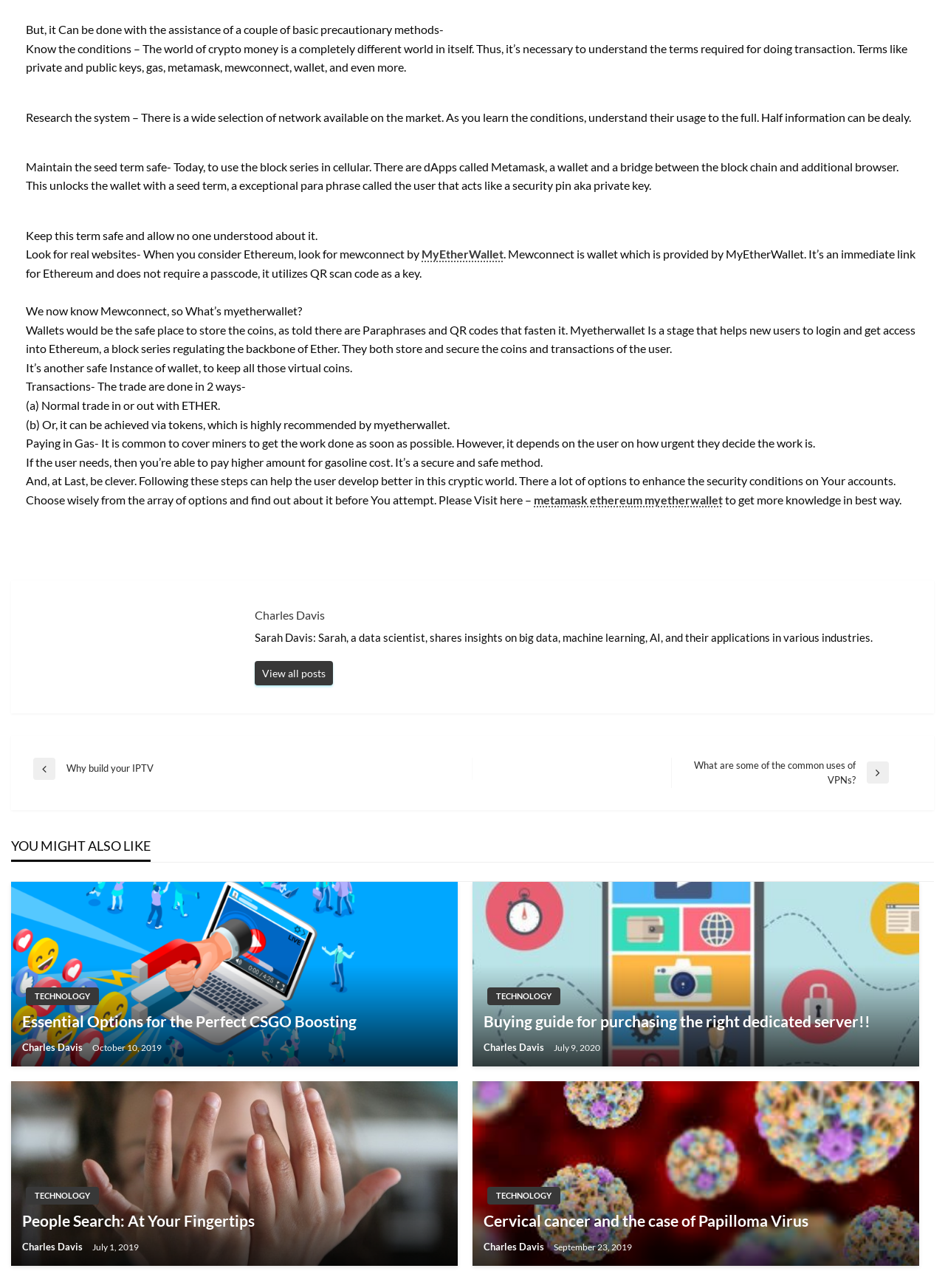Locate the bounding box coordinates of the element that needs to be clicked to carry out the instruction: "Check the post by Sarah Davis". The coordinates should be given as four float numbers ranging from 0 to 1, i.e., [left, top, right, bottom].

[0.27, 0.49, 0.923, 0.5]